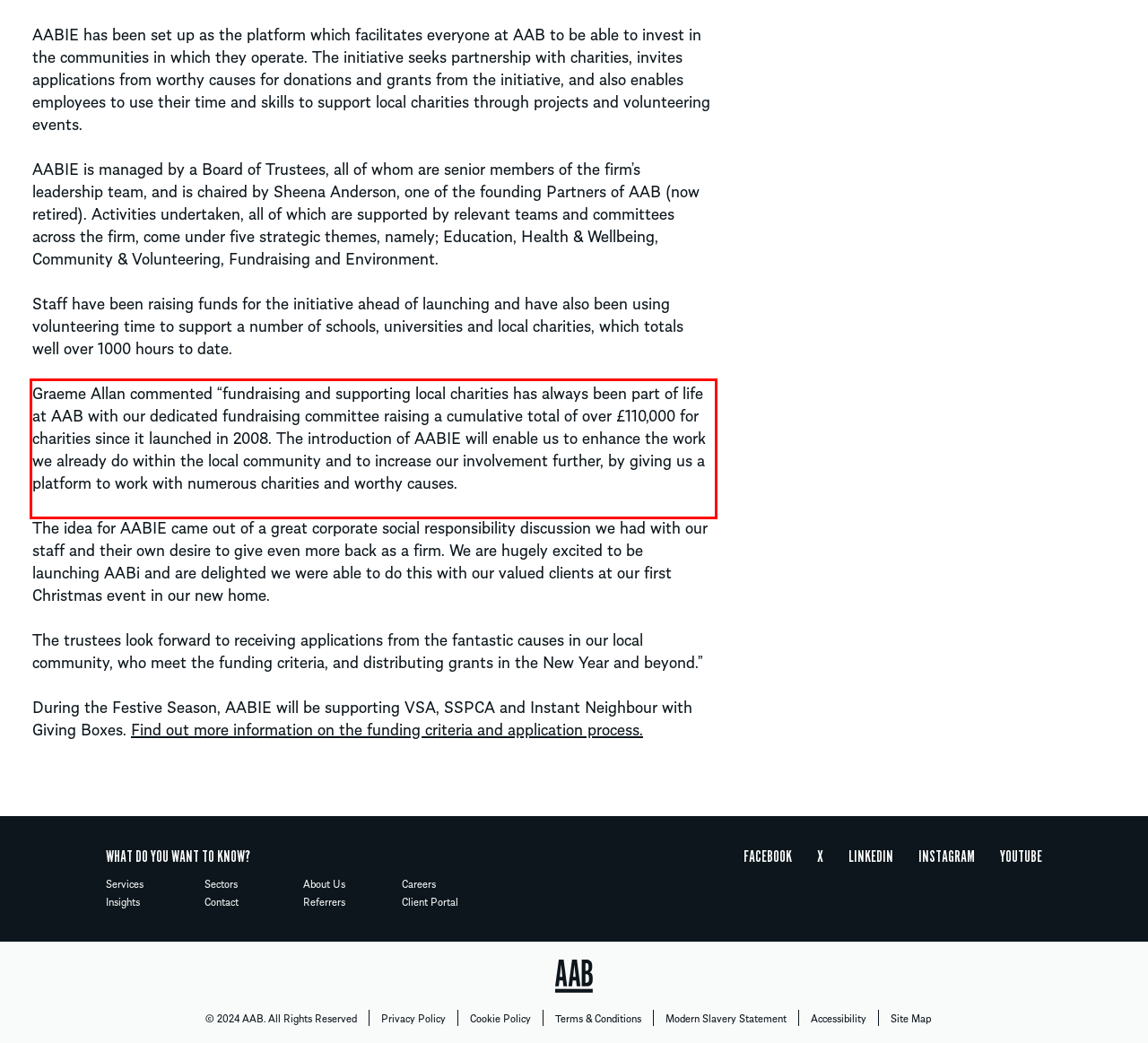Given a webpage screenshot with a red bounding box, perform OCR to read and deliver the text enclosed by the red bounding box.

Graeme Allan commented “fundraising and supporting local charities has always been part of life at AAB with our dedicated fundraising committee raising a cumulative total of over £110,000 for charities since it launched in 2008. The introduction of AABIE will enable us to enhance the work we already do within the local community and to increase our involvement further, by giving us a platform to work with numerous charities and worthy causes.